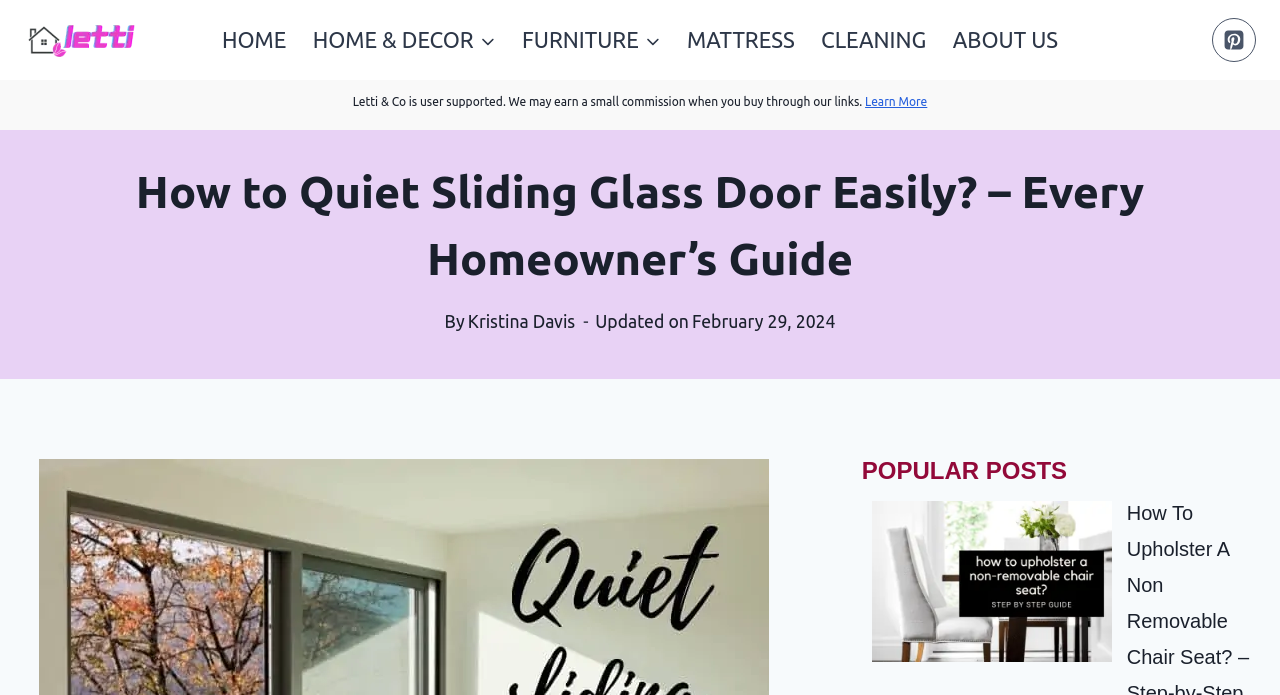What is the name of the website?
Please provide a detailed and thorough answer to the question.

I determined the name of the website by looking at the logo official image and link at the top left corner of the webpage, which suggests that the website is called Letti & Co.